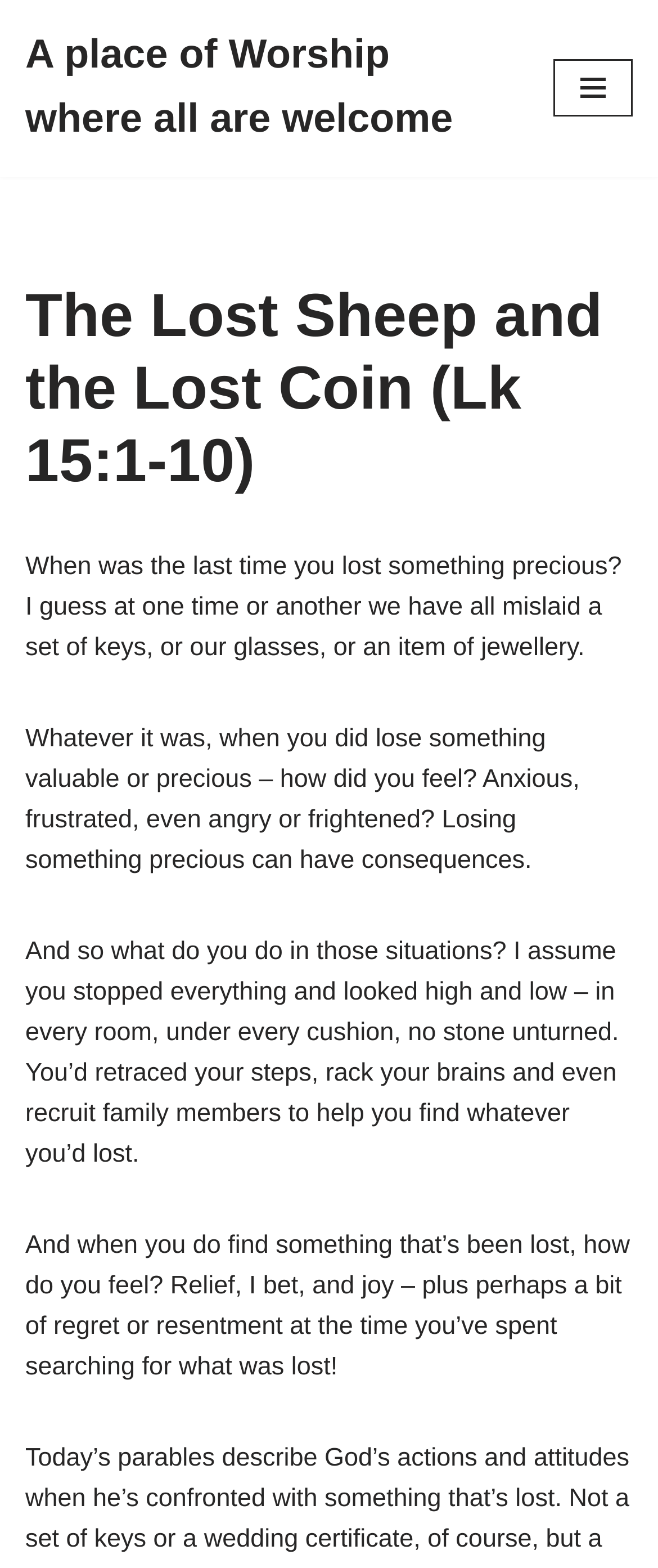How many paragraphs of text are there?
Using the image provided, answer with just one word or phrase.

4